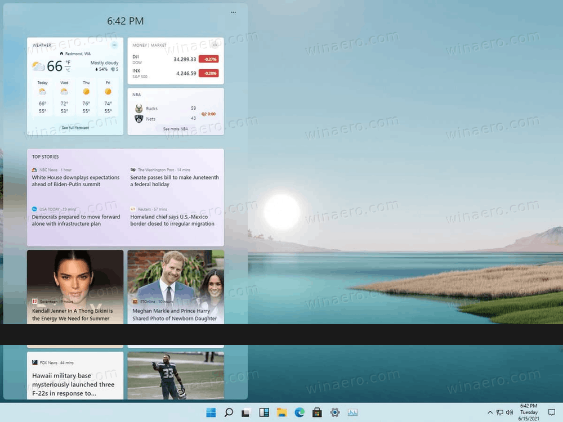What is the aesthetic of the background in the Widgets feature?
Please look at the screenshot and answer using one word or phrase.

Serene